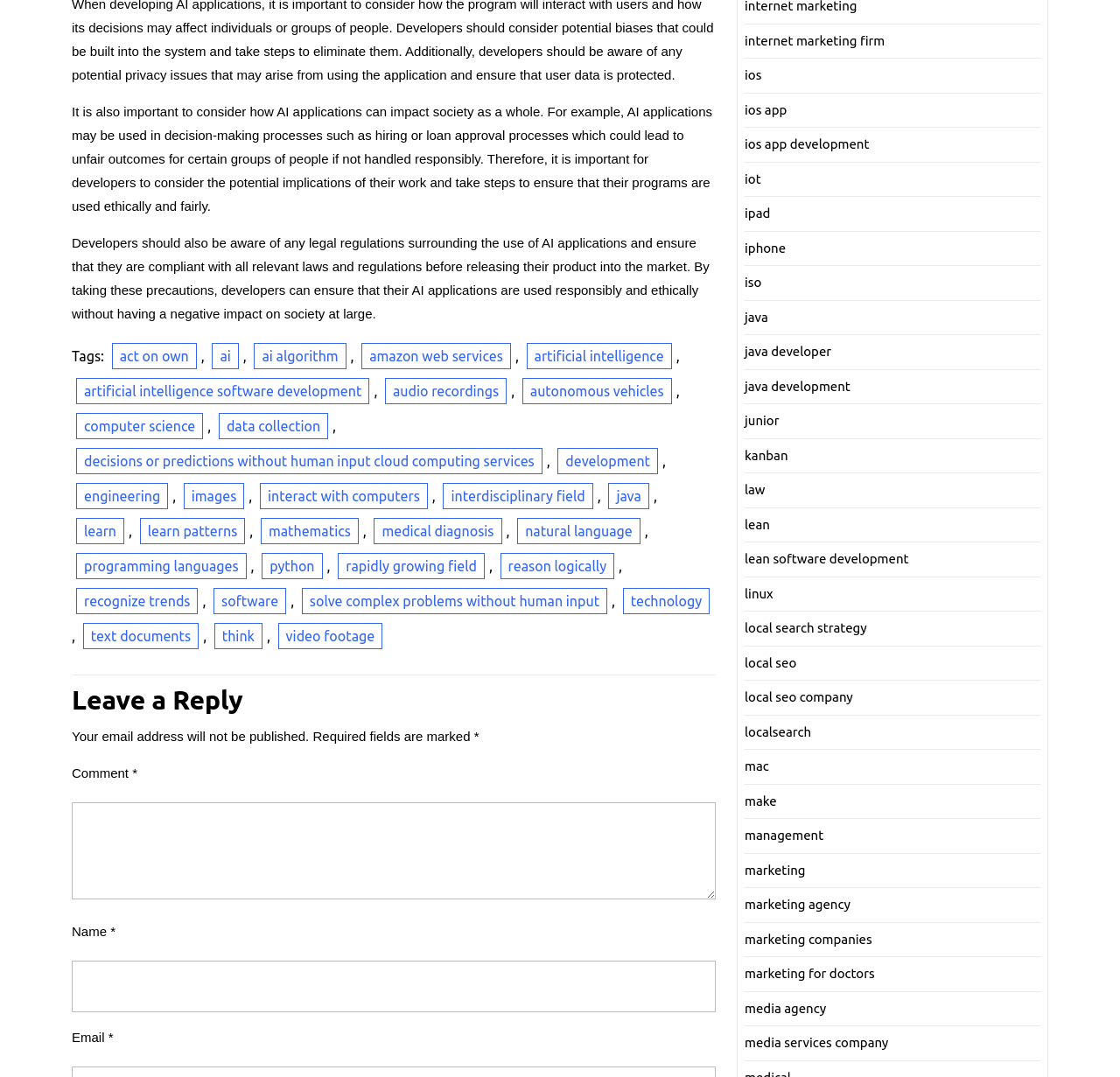What is the general theme of the links at the top of the webpage?
Please provide a single word or phrase as your answer based on the image.

Technology and development